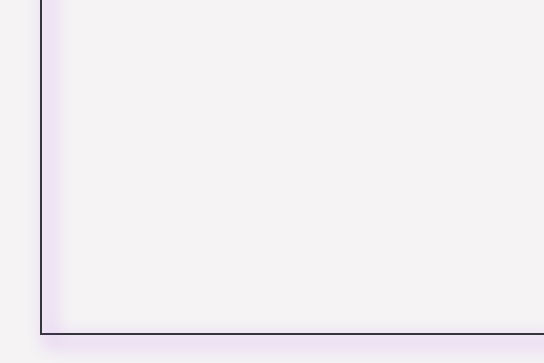Explain the image in detail, mentioning the main subjects and background elements.

The image features an engaging scene where an MC introduces a show, set against a backdrop of a projected logo. The atmosphere suggests a lively event, likely focusing on music or performance art, emphasizing the connection between sound and community. The MC appears to be fostering artistic expression, inviting the audience into a creative experience. This moment encapsulates the spirit of collaboration and experimentation inherent in artistic gatherings, reflecting a commitment to cultural sharing and community-building through the power of music.